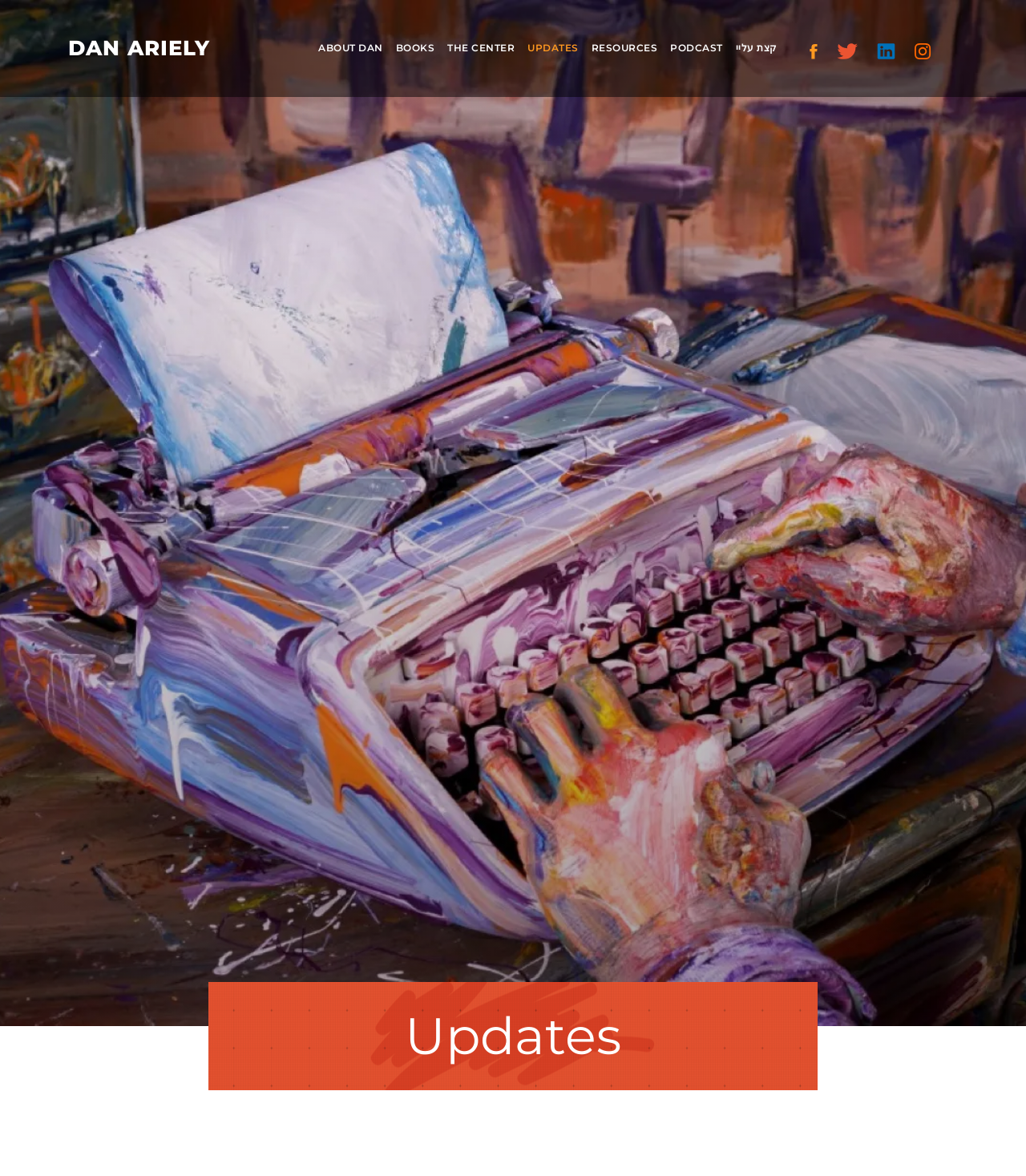Find the bounding box coordinates for the area that should be clicked to accomplish the instruction: "check updates".

[0.514, 0.035, 0.564, 0.047]